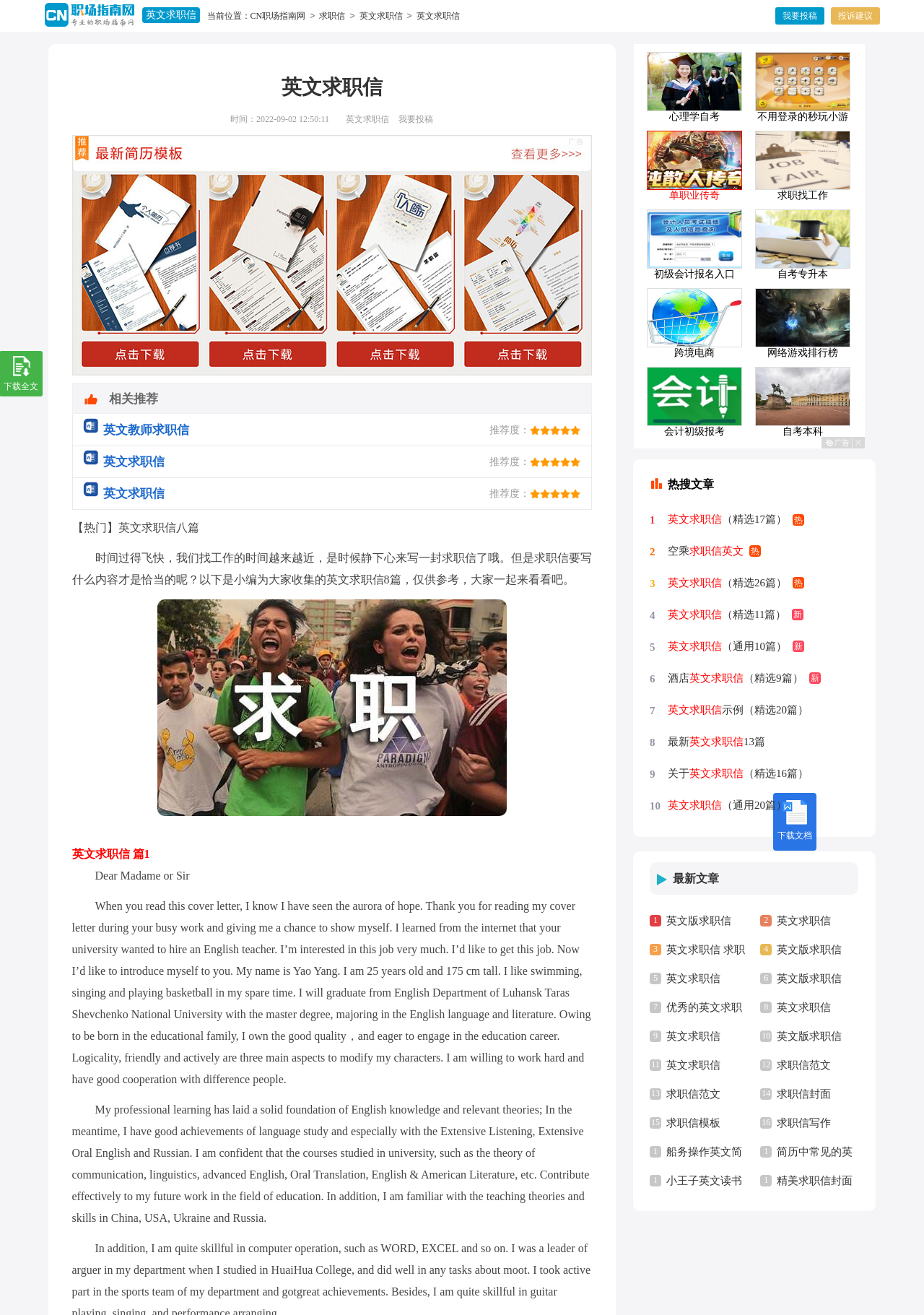Find the bounding box coordinates of the element you need to click on to perform this action: 'click the link to download the full text'. The coordinates should be represented by four float values between 0 and 1, in the format [left, top, right, bottom].

[0.004, 0.29, 0.041, 0.298]